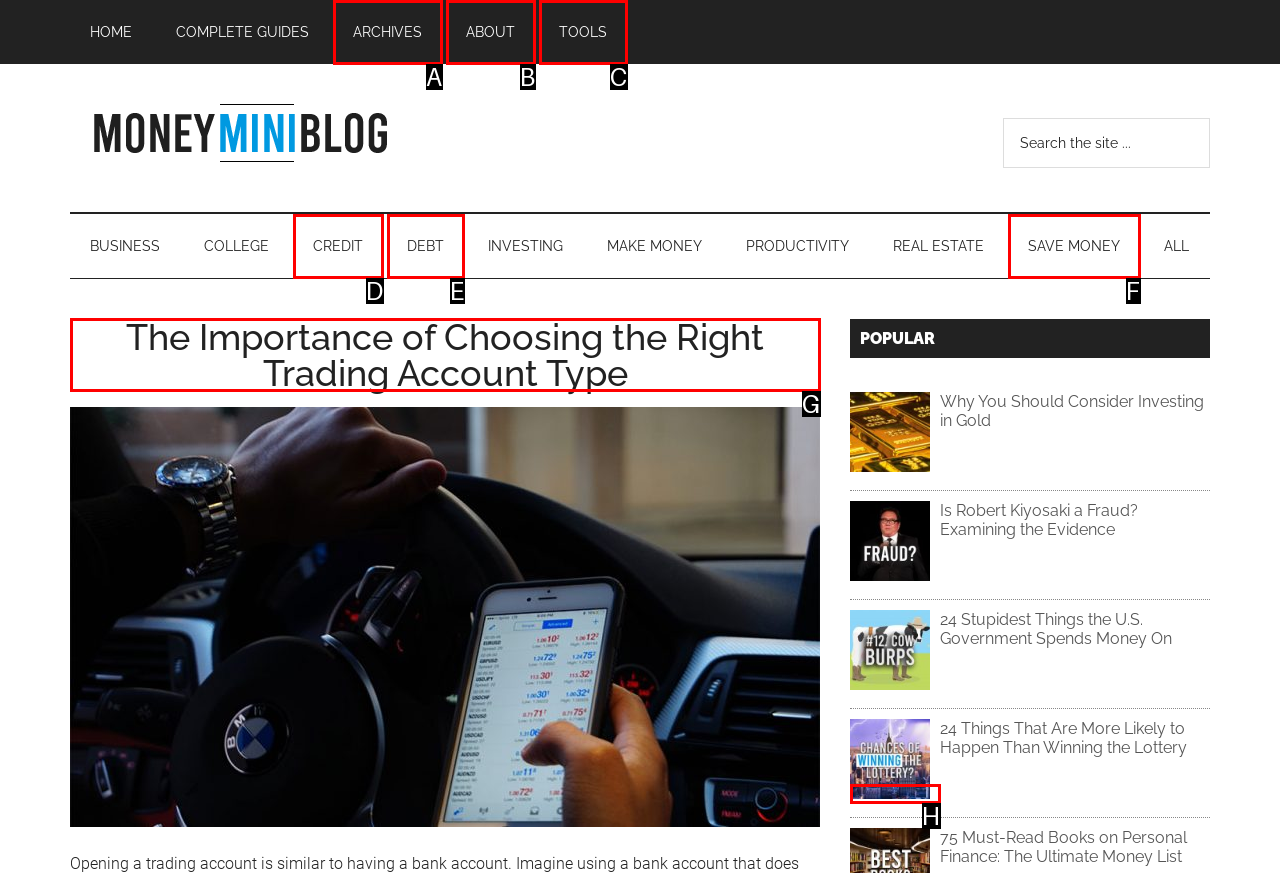Select the correct option from the given choices to perform this task: Learn about the importance of choosing the right trading account type. Provide the letter of that option.

G